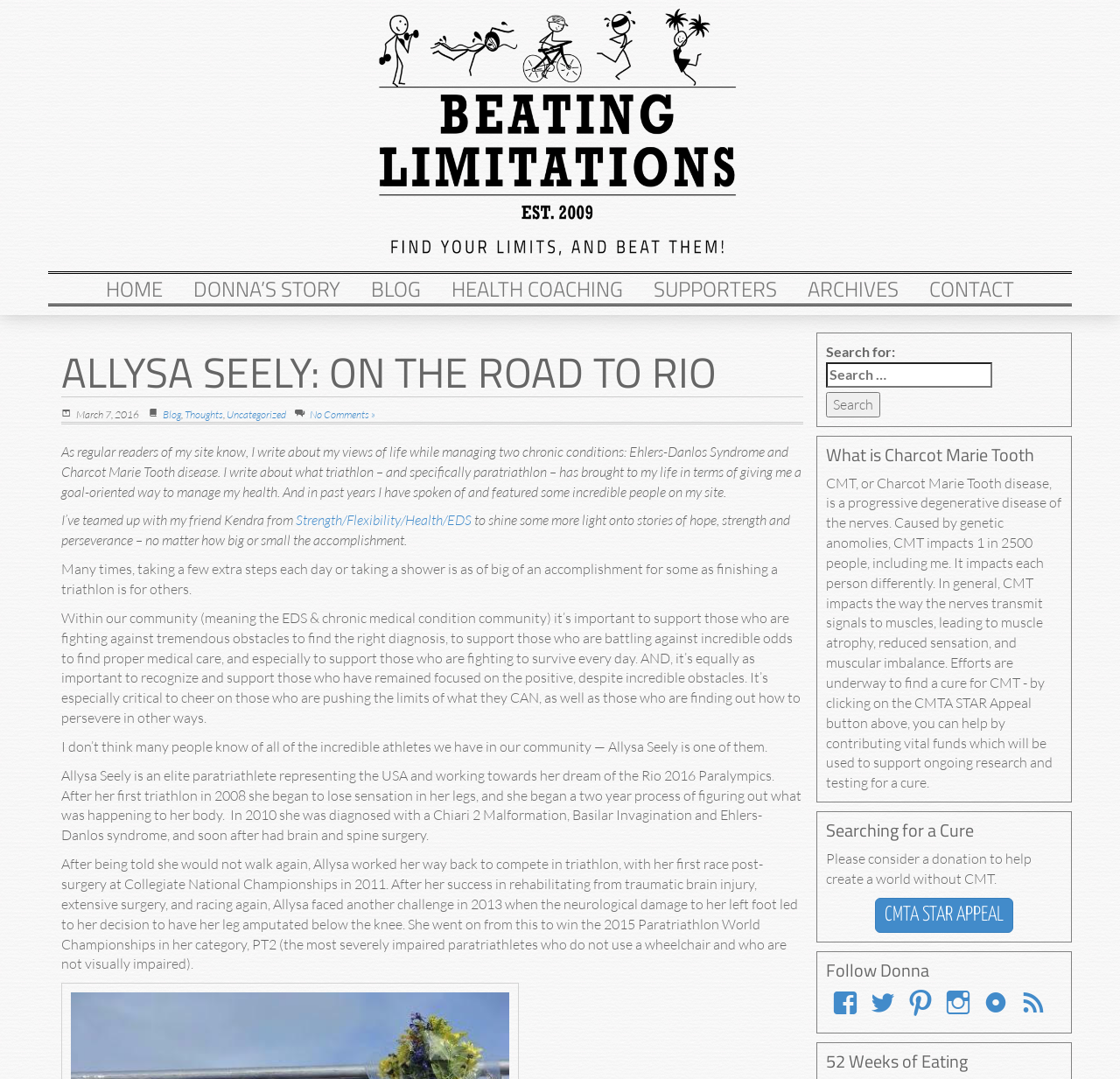Specify the bounding box coordinates of the region I need to click to perform the following instruction: "Learn more about Charcot Marie Tooth disease". The coordinates must be four float numbers in the range of 0 to 1, i.e., [left, top, right, bottom].

[0.737, 0.412, 0.948, 0.43]